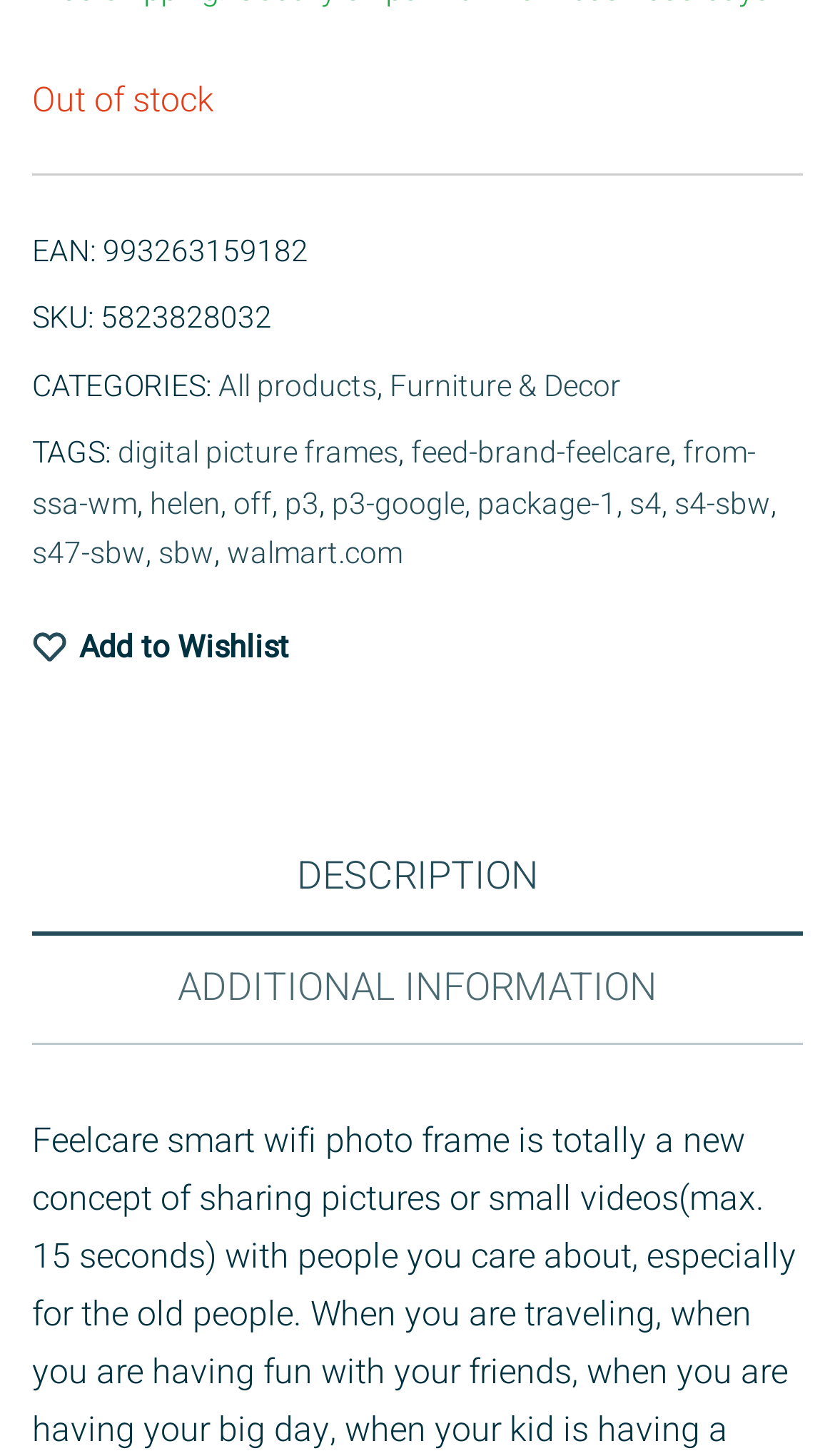Determine the coordinates of the bounding box for the clickable area needed to execute this instruction: "Go to Furniture & Decor".

[0.467, 0.249, 0.744, 0.28]